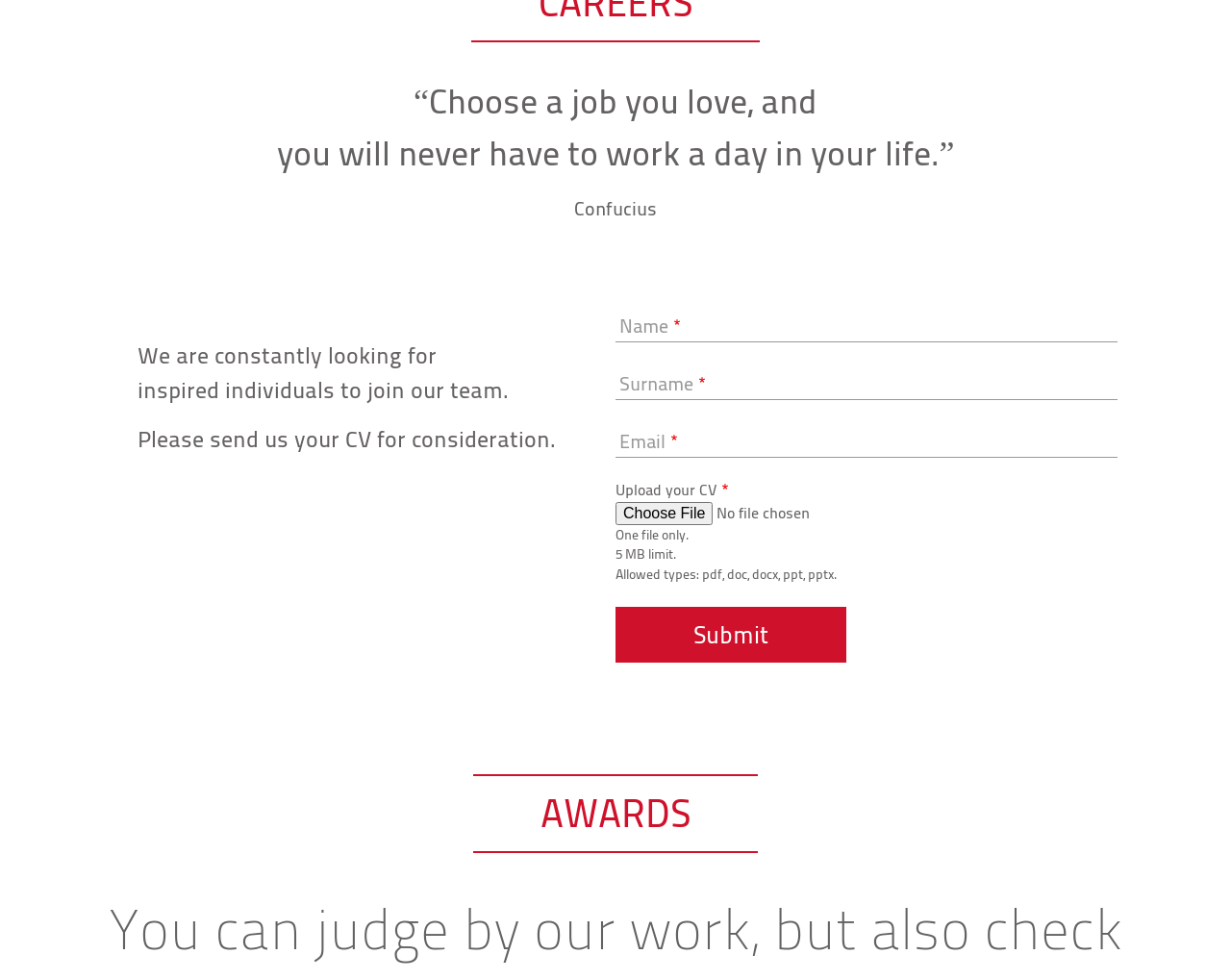What is the section below the form about?
Give a single word or phrase answer based on the content of the image.

Awards